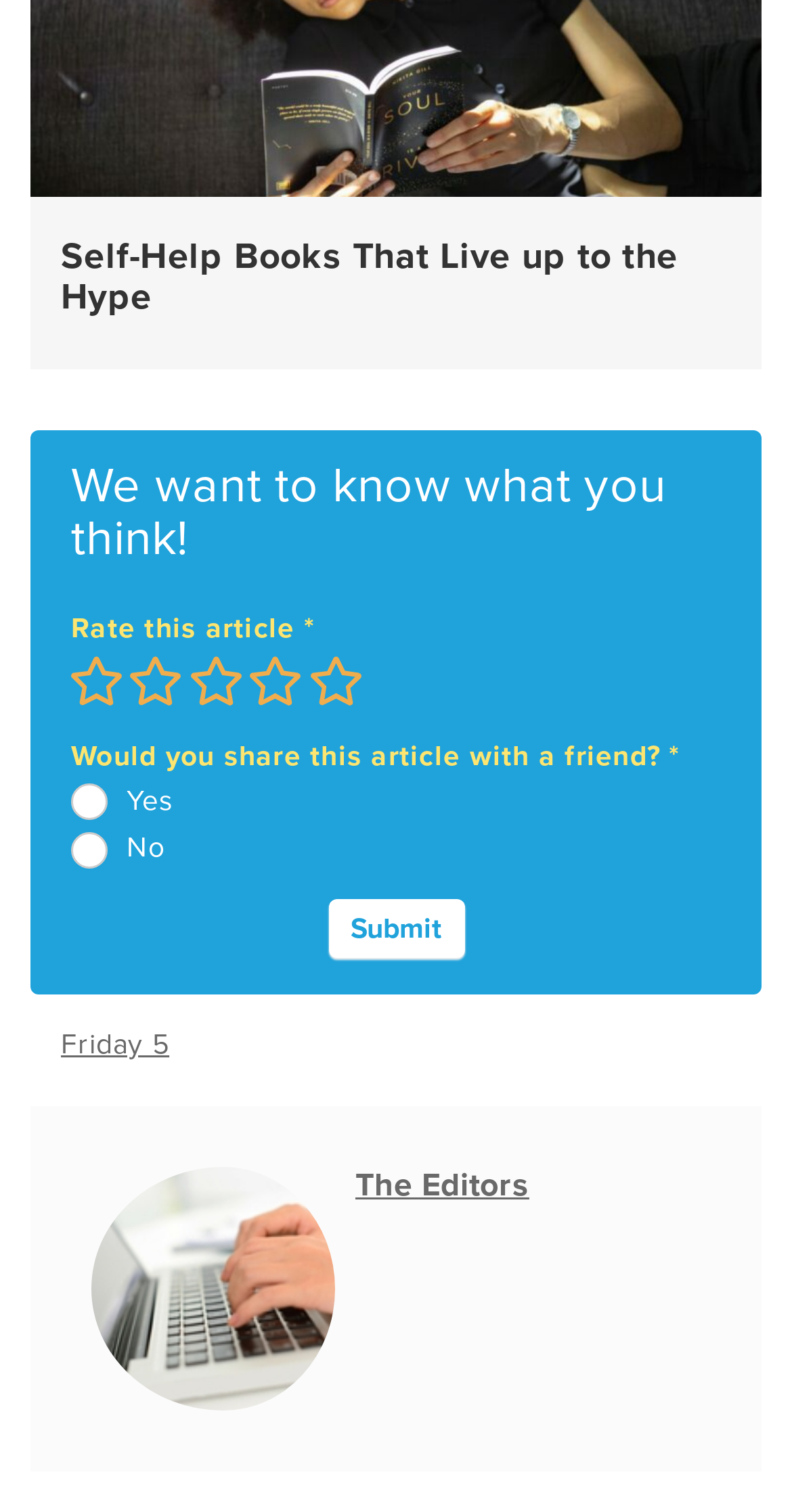Find the bounding box coordinates of the clickable area required to complete the following action: "Submit the survey".

[0.414, 0.595, 0.586, 0.633]